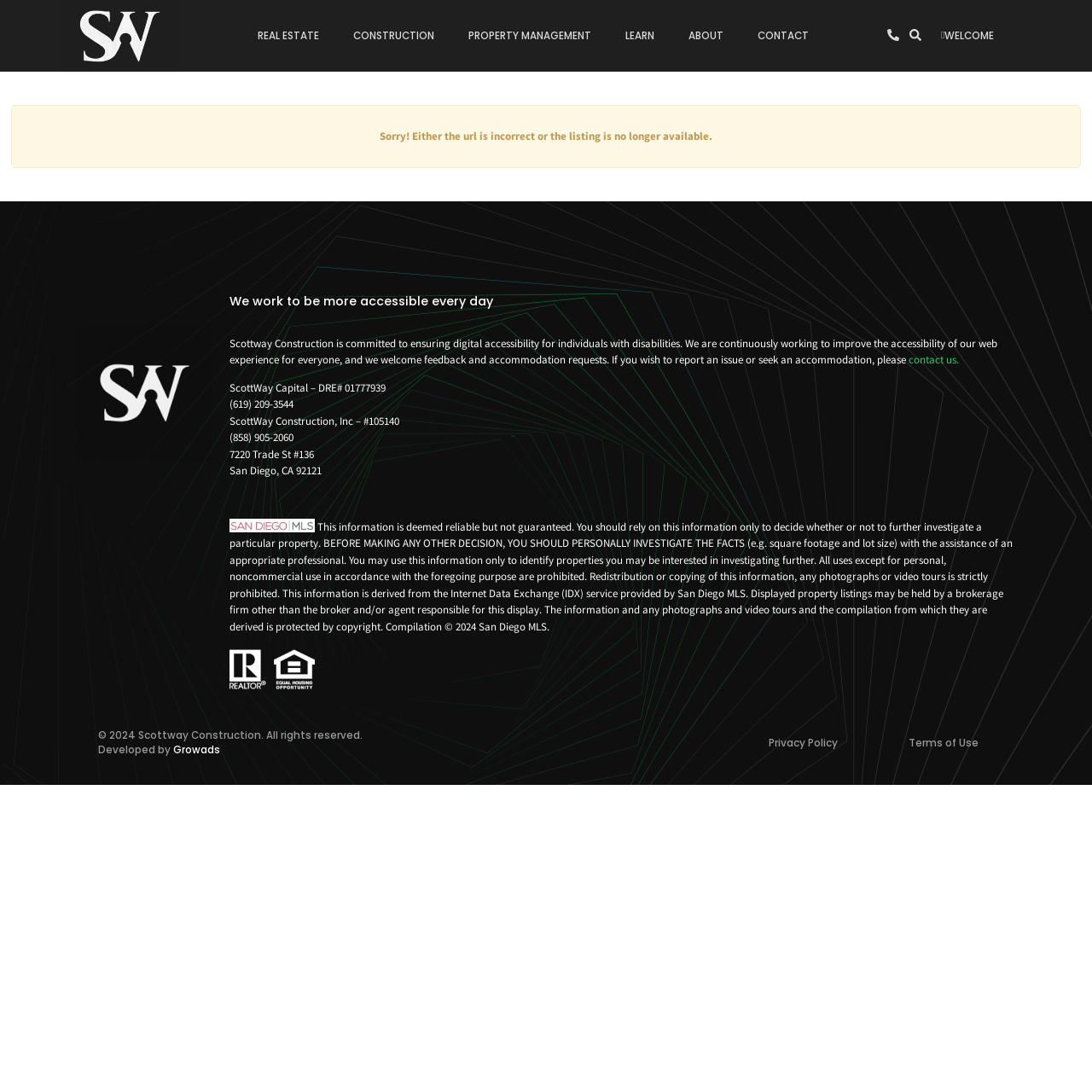Specify the bounding box coordinates of the element's area that should be clicked to execute the given instruction: "Read All Posts". The coordinates should be four float numbers between 0 and 1, i.e., [left, top, right, bottom].

None